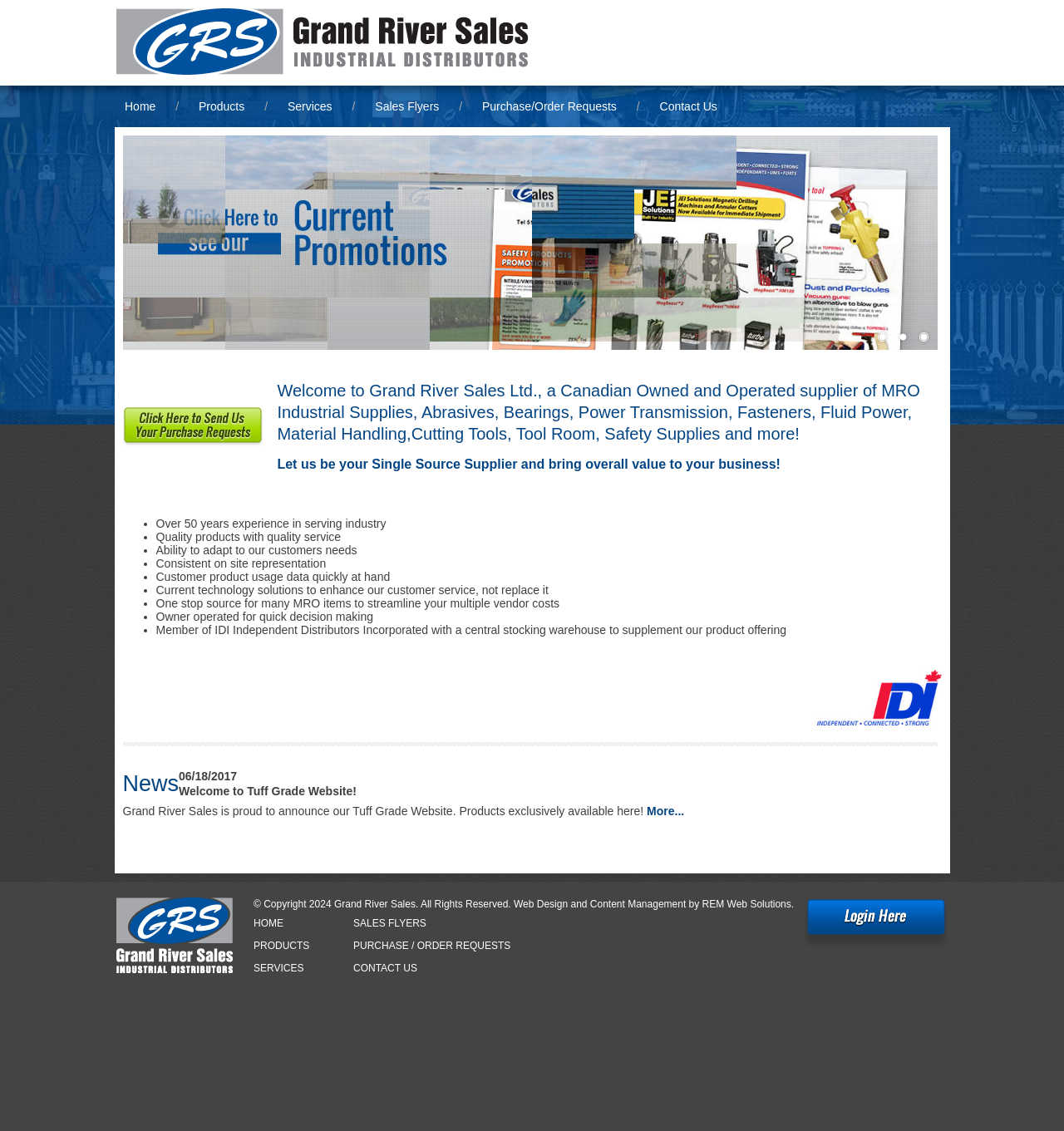How many years of experience does Grand River Sales have?
Using the information presented in the image, please offer a detailed response to the question.

The webpage mentions that Grand River Sales has 'Over 50 years experience in serving industry'. This indicates that the company has more than 50 years of experience in the industry.